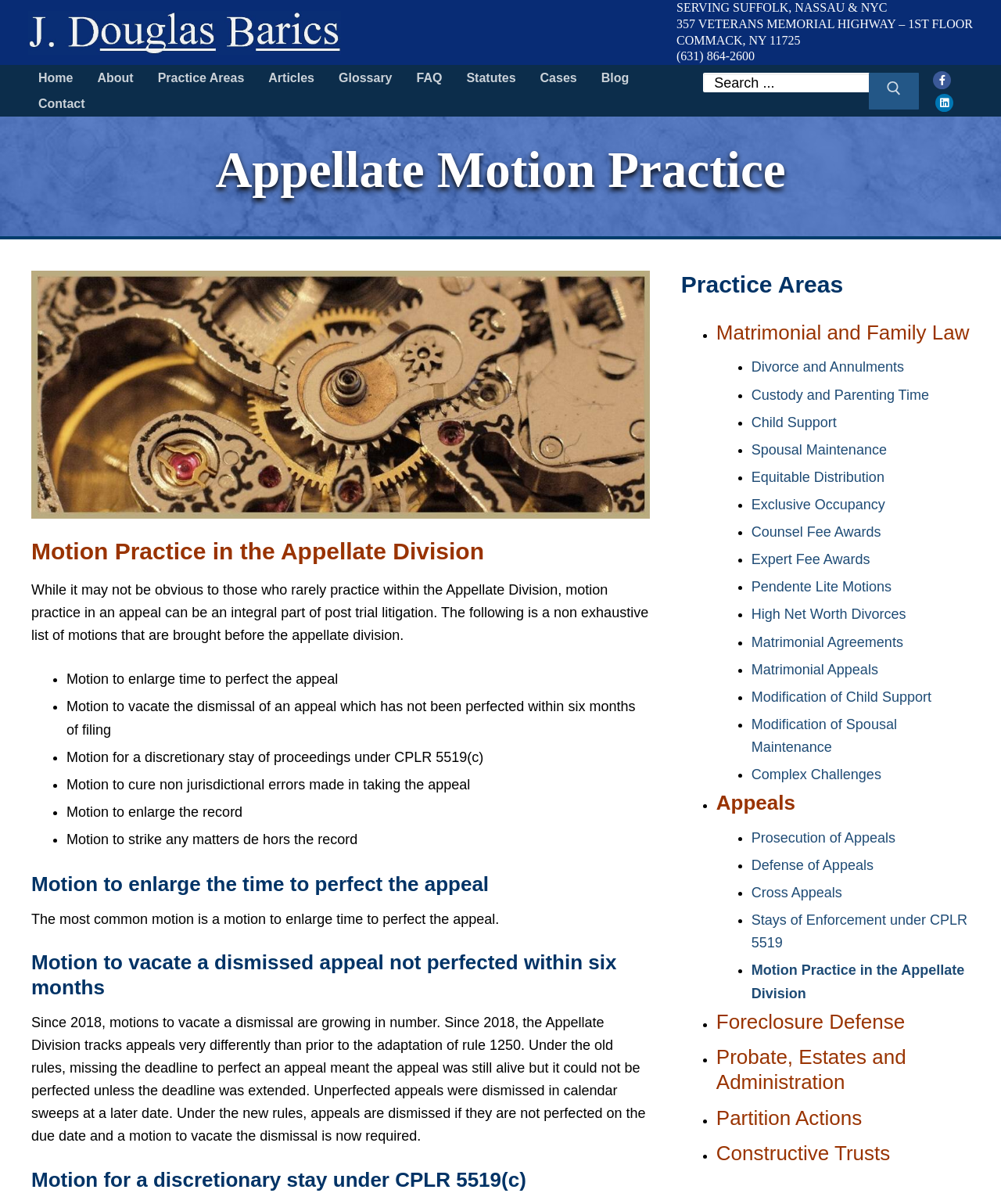Determine the bounding box coordinates of the region that needs to be clicked to achieve the task: "Learn about matrimonial and family law".

[0.715, 0.266, 0.969, 0.287]